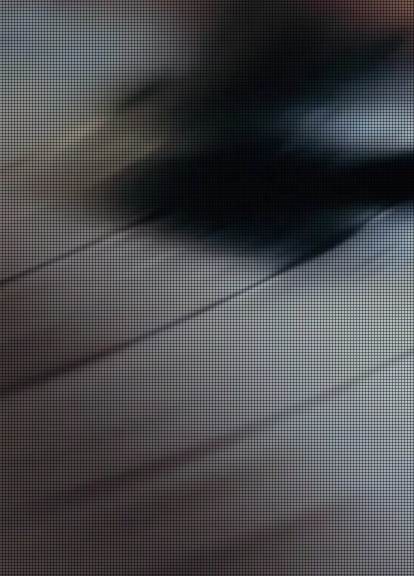What is the focus of the renovation?
Look at the image and answer the question with a single word or phrase.

Kitchen and entryway